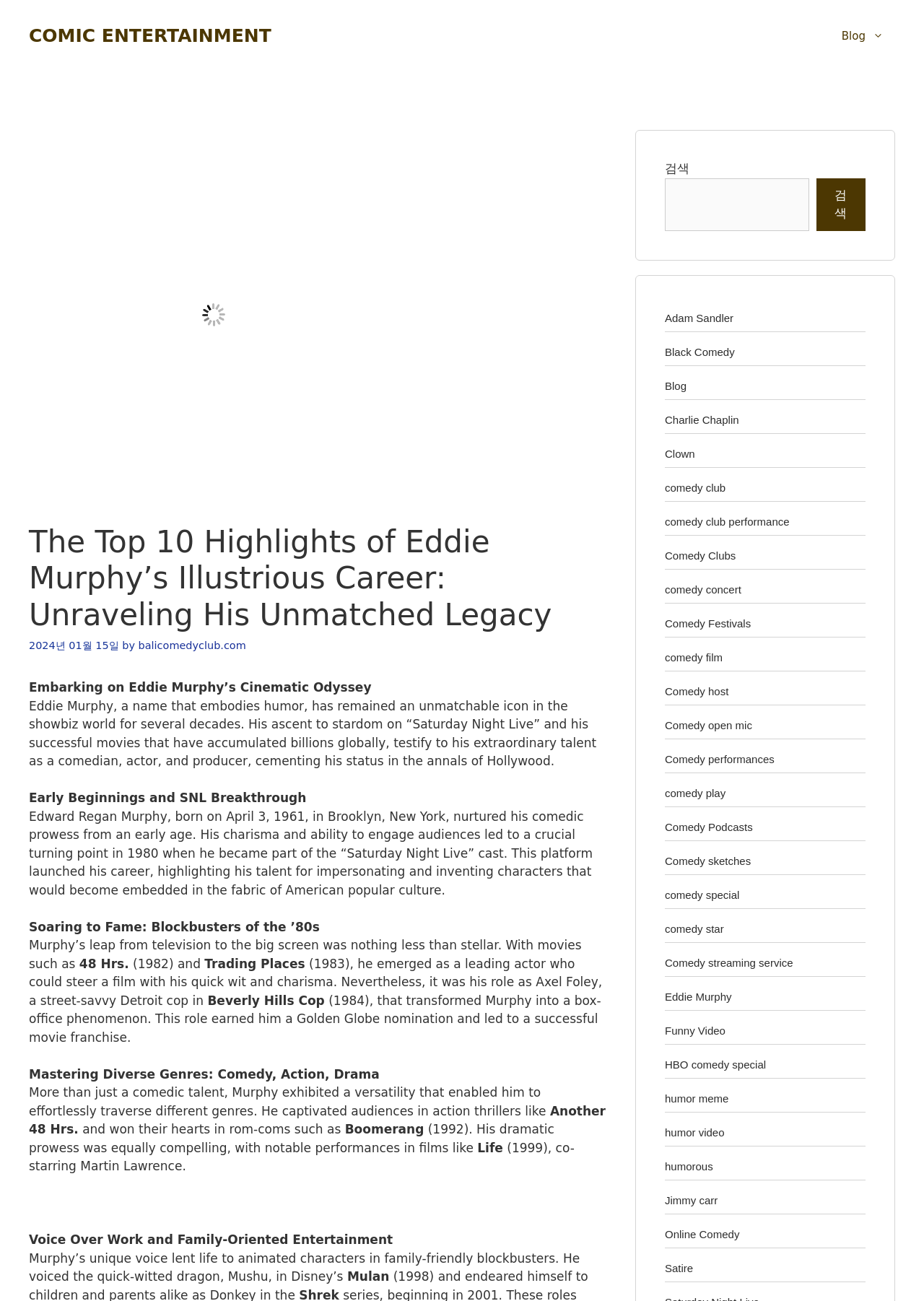Give a one-word or short-phrase answer to the following question: 
What is the year mentioned in the article as Eddie Murphy's birth year?

1961